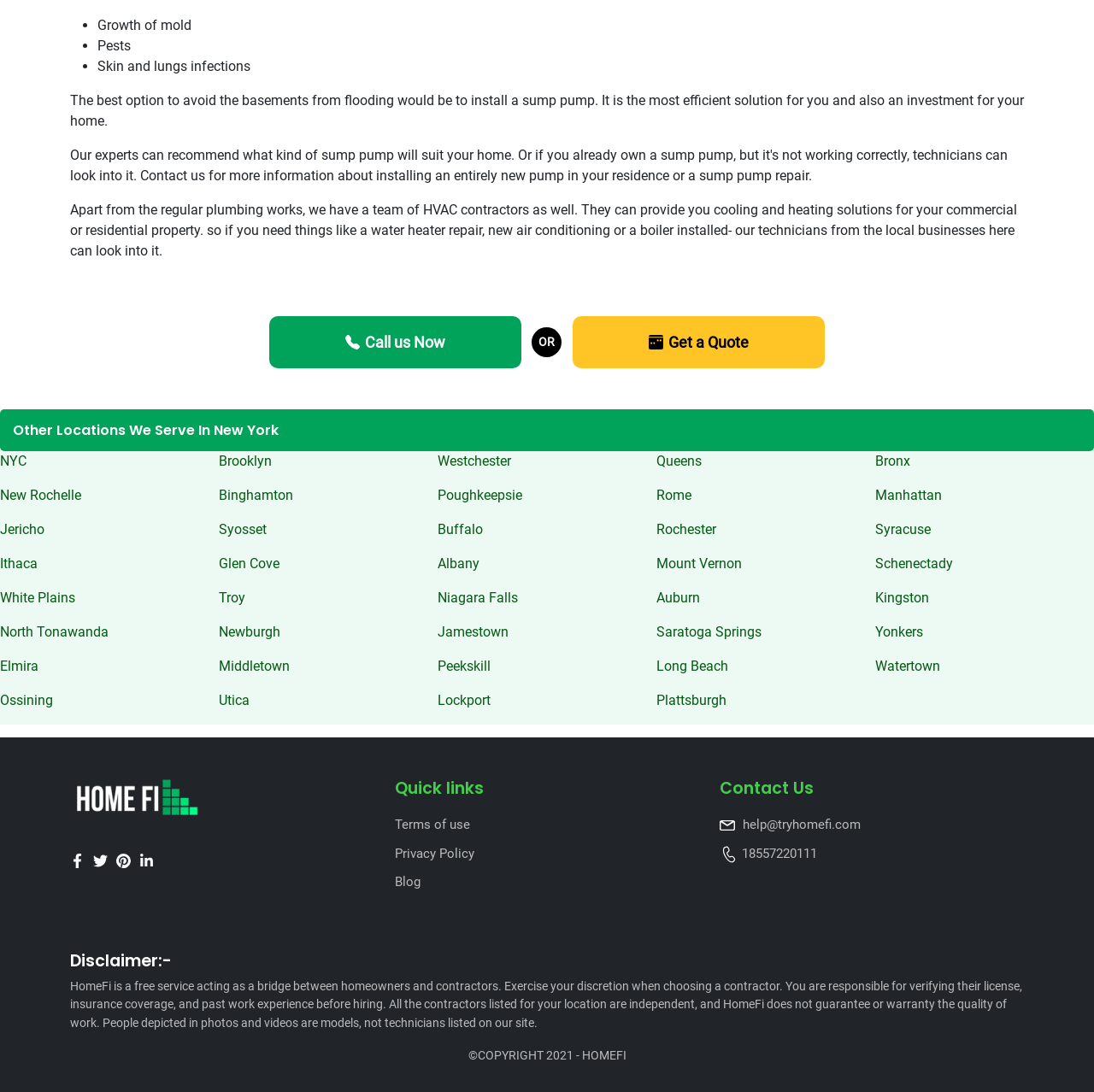Identify the bounding box coordinates of the area that should be clicked in order to complete the given instruction: "View 'Other Locations We Serve In New York'". The bounding box coordinates should be four float numbers between 0 and 1, i.e., [left, top, right, bottom].

[0.0, 0.375, 1.0, 0.413]